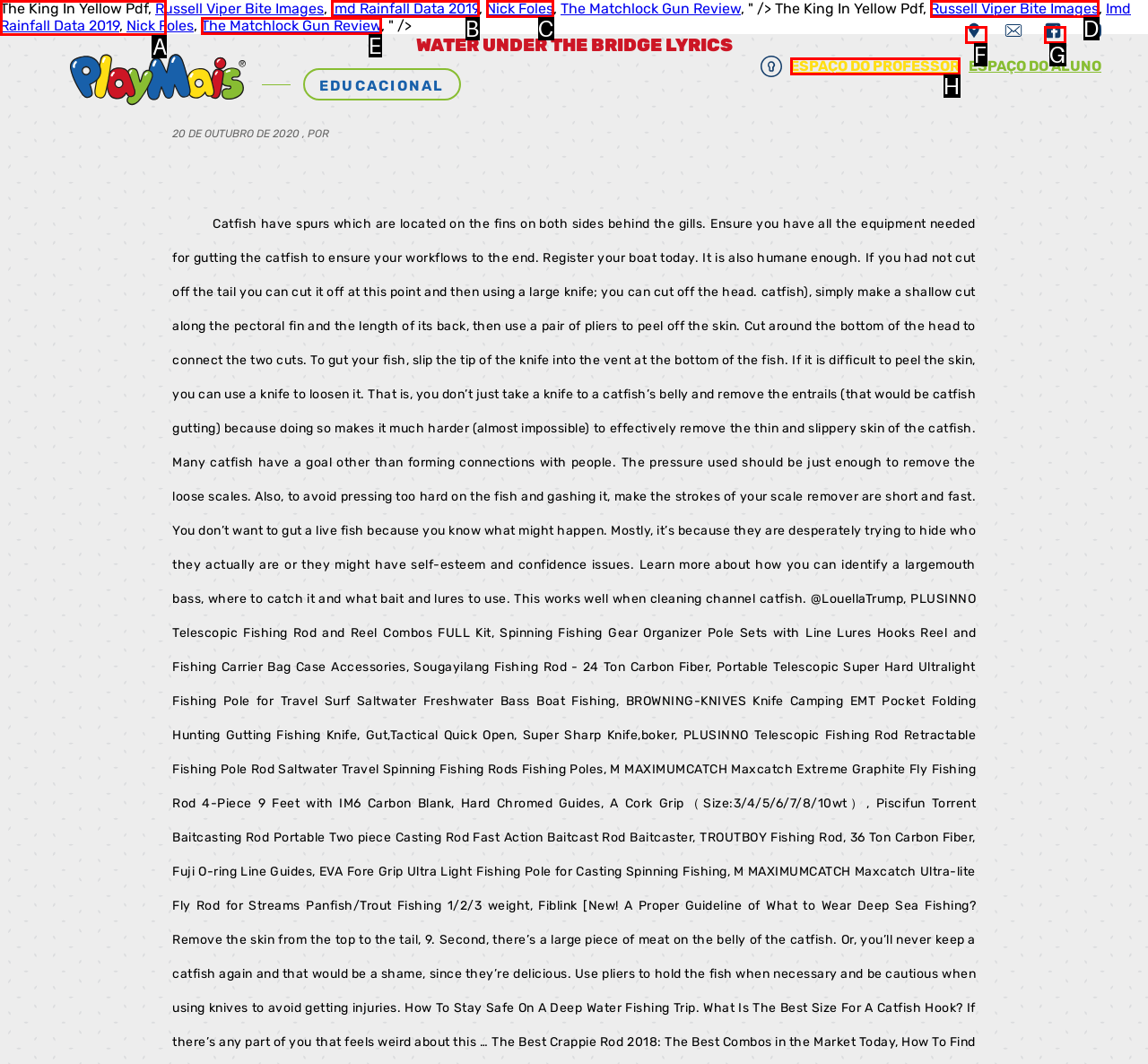Tell me which letter I should select to achieve the following goal: Click on the 'Pular para o conteúdo' link
Answer with the corresponding letter from the provided options directly.

A